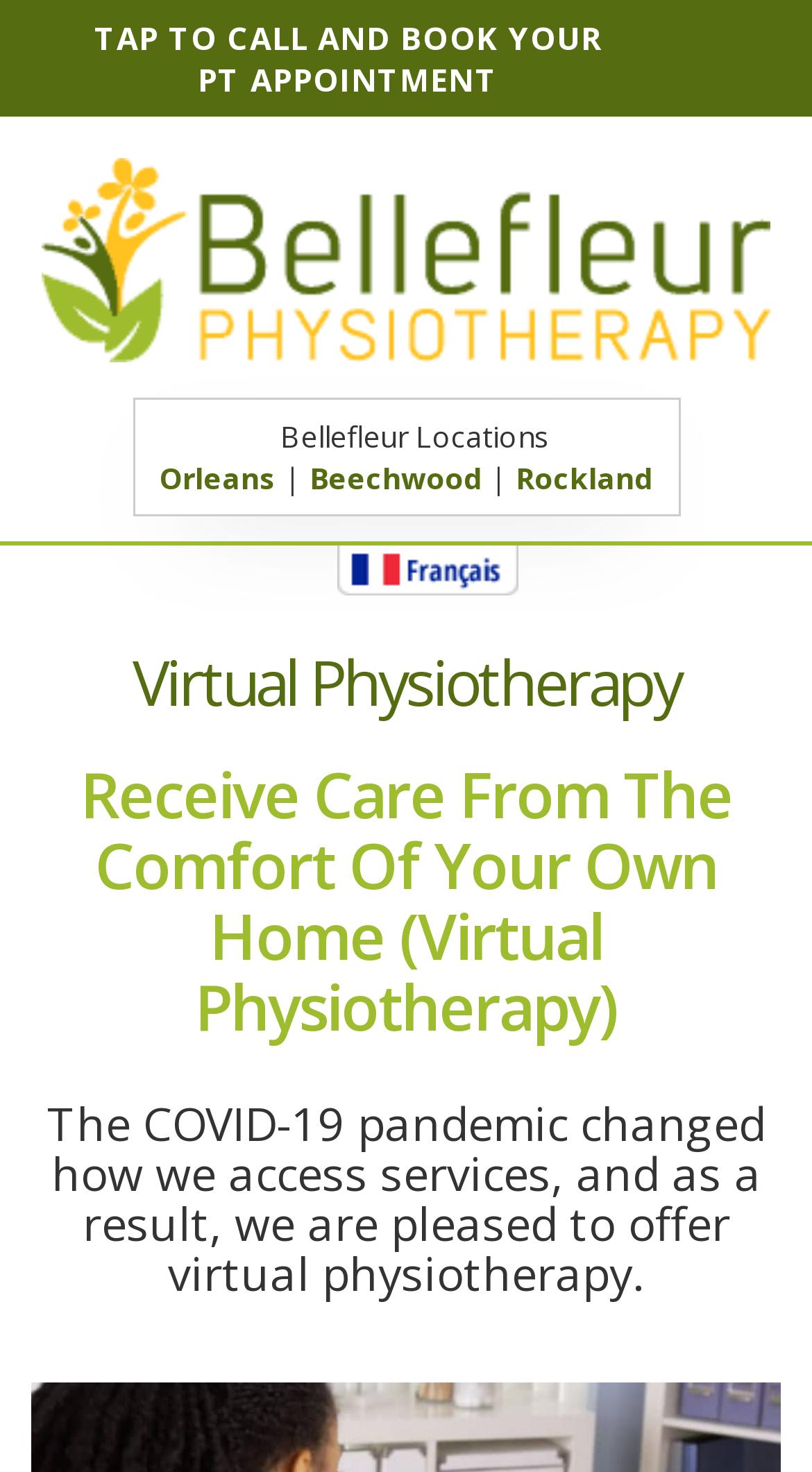Refer to the image and offer a detailed explanation in response to the question: How many locations does Bellefleur have?

The number of locations can be found by looking at the links below the 'Bellefleur Locations' text, which are 'Orleans', 'Beechwood', and 'Rockland', indicating that Bellefleur has three locations.